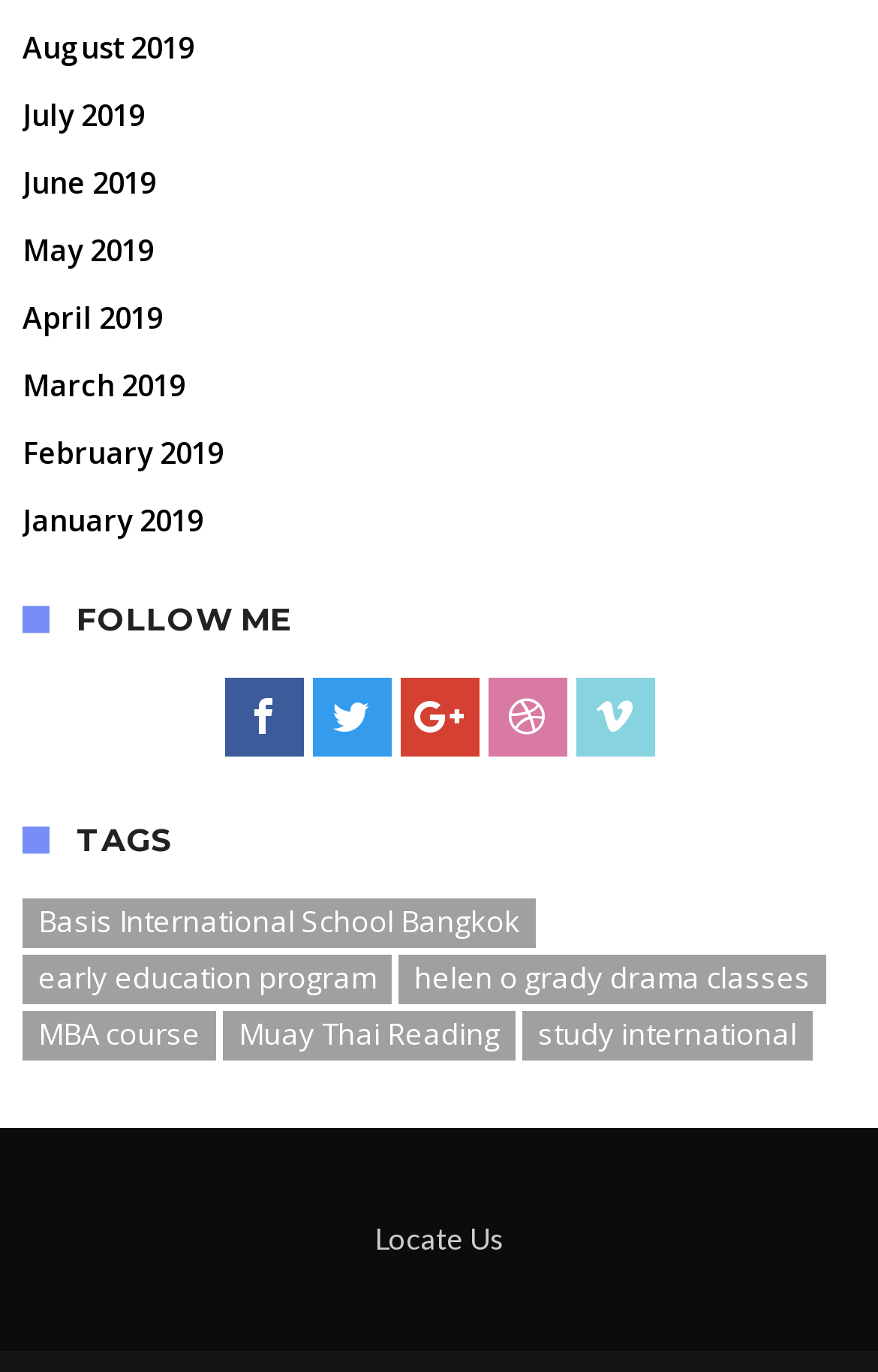Based on the element description Basis International School Bangkok, identify the bounding box of the UI element in the given webpage screenshot. The coordinates should be in the format (top-left x, top-left y, bottom-right x, bottom-right y) and must be between 0 and 1.

[0.026, 0.655, 0.61, 0.691]